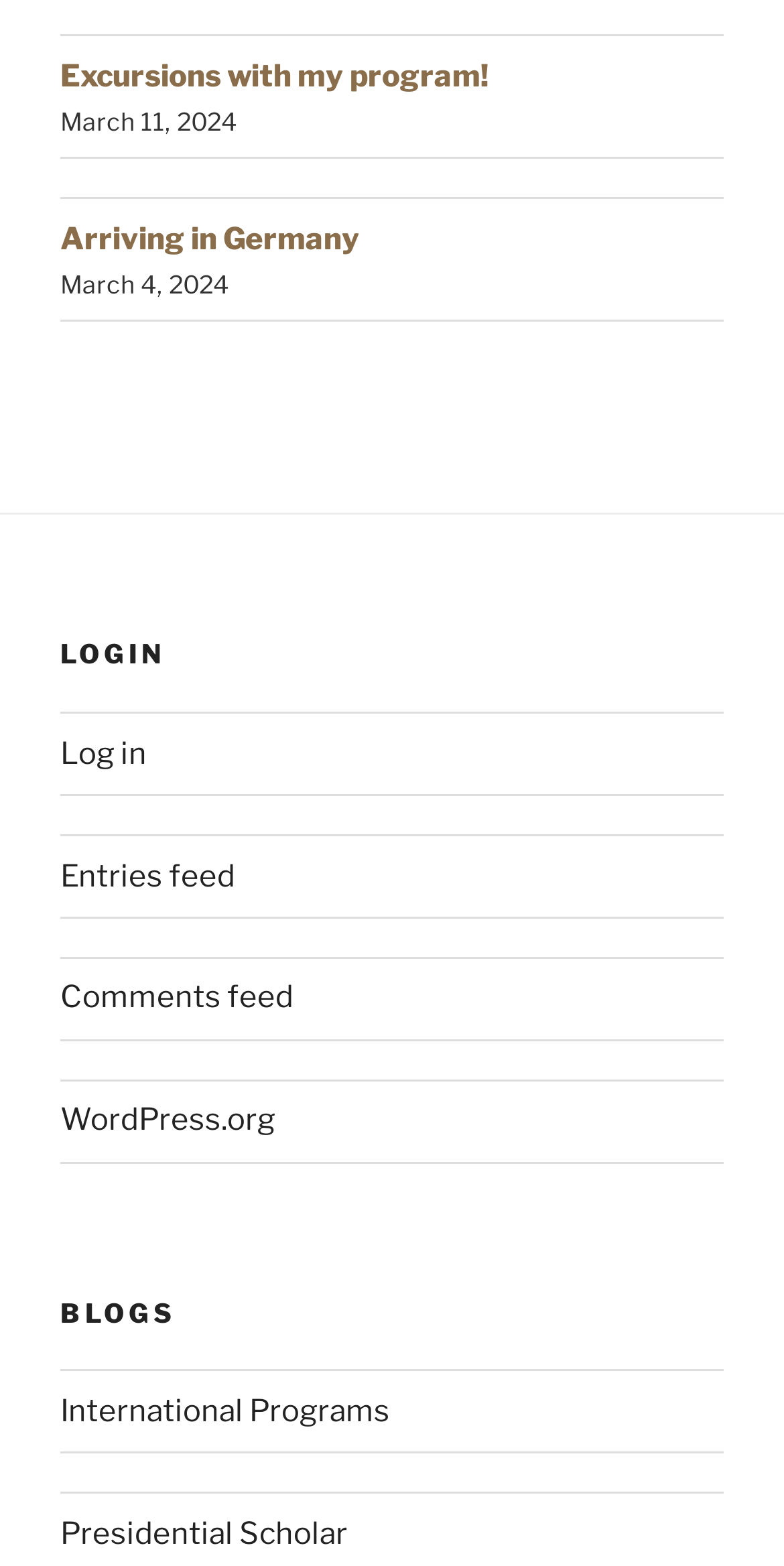Please answer the following question using a single word or phrase: 
What is the last link mentioned on the webpage?

Presidential Scholar